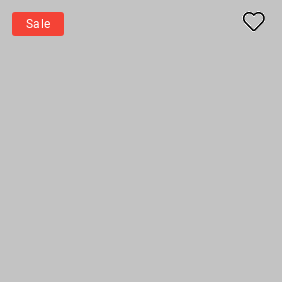What is the purpose of the outlined heart icon?
Please provide a single word or phrase in response based on the screenshot.

Wishlist feature